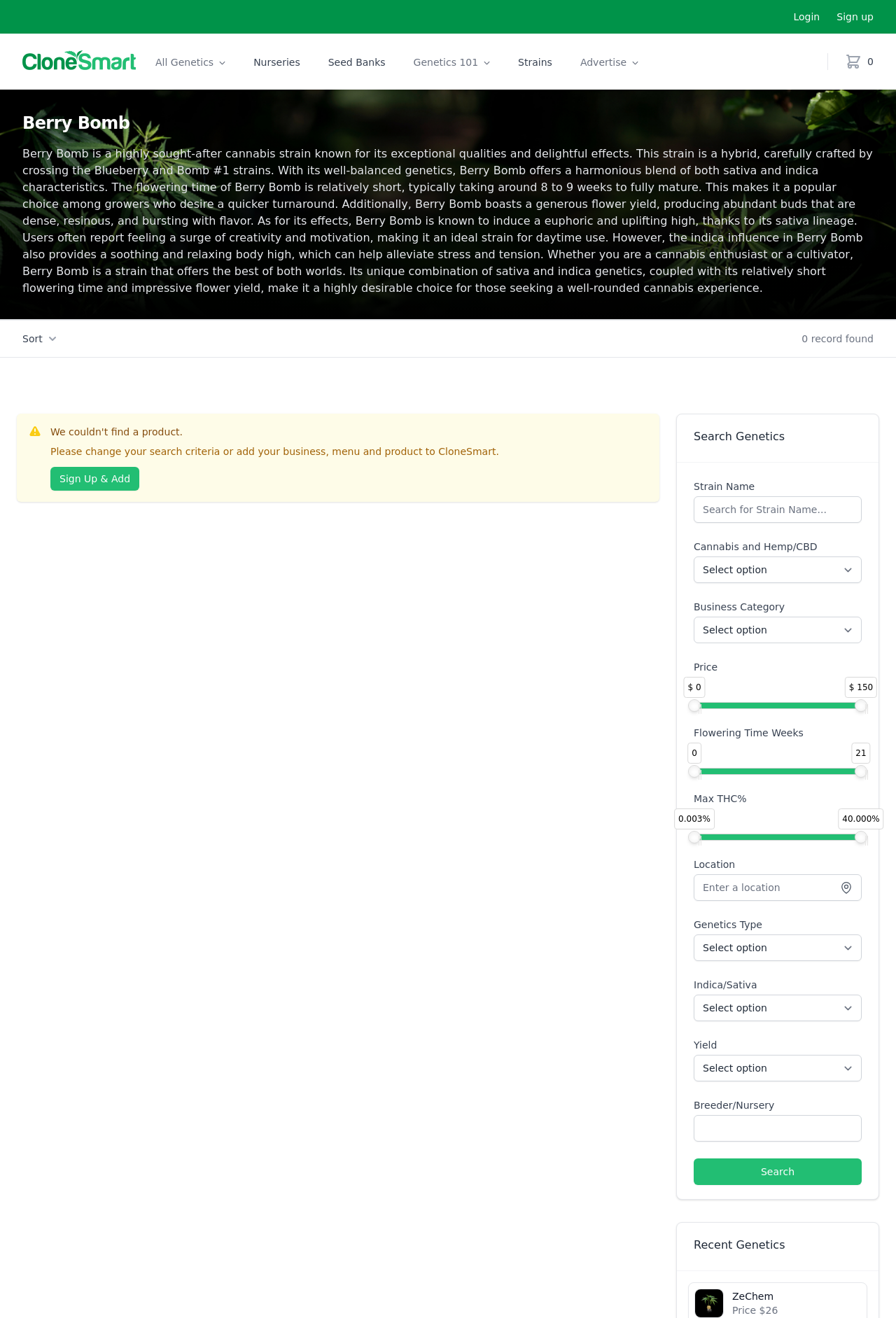Please identify the bounding box coordinates of the region to click in order to complete the task: "Locate me". The coordinates must be four float numbers between 0 and 1, specified as [left, top, right, bottom].

[0.937, 0.663, 0.962, 0.683]